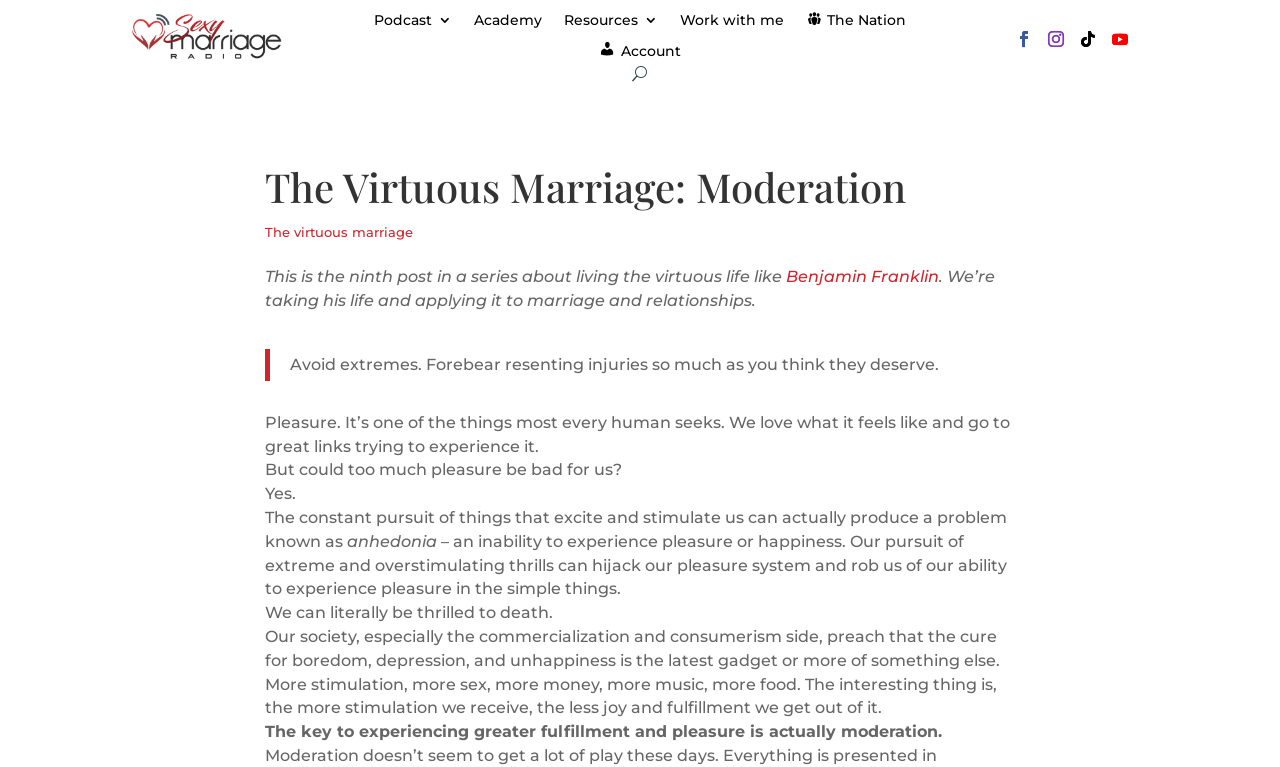Explain the features and main sections of the webpage comprehensively.

The webpage is about the virtuous marriage, specifically discussing the importance of moderation in relationships. At the top, there is a logo image and a link to the website's title, "The Virtuous Marriage: Moderation | Sexy Marriage Radio". Below this, there are several links to other sections of the website, including "Podcast 3", "Academy", "Resources 3", "Work with me", and "The Nation". 

To the right of these links, there is a button with the letter "U" and several social media links represented by icons. 

The main content of the webpage starts with a heading "The Virtuous Marriage: Moderation" followed by a link to "The virtuous marriage" and a brief introduction to the series of posts about living a virtuous life like Benjamin Franklin, with a focus on marriage and relationships. 

Below this, there is a blockquote with a quote about avoiding extremes and resenting injuries. The main article then discusses the concept of pleasure and how too much of it can be bad for us, leading to an inability to experience pleasure or happiness. The article argues that the key to experiencing greater fulfillment and pleasure is actually moderation. 

Throughout the article, there are no images, but there are several paragraphs of text that explore the idea of moderation in relationships.